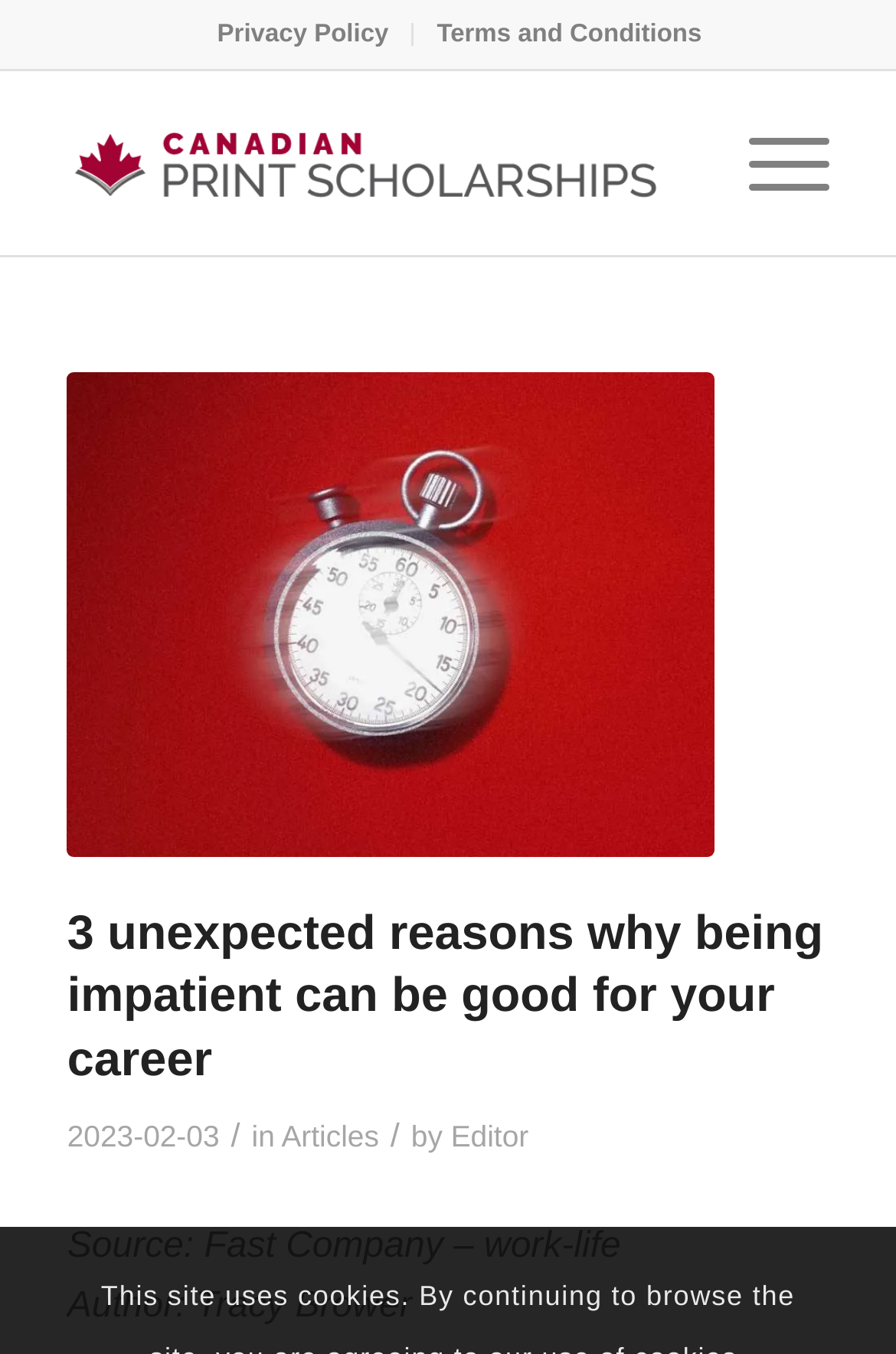Identify the bounding box coordinates of the region that needs to be clicked to carry out this instruction: "Go to the 'Articles' section". Provide these coordinates as four float numbers ranging from 0 to 1, i.e., [left, top, right, bottom].

[0.314, 0.826, 0.423, 0.852]